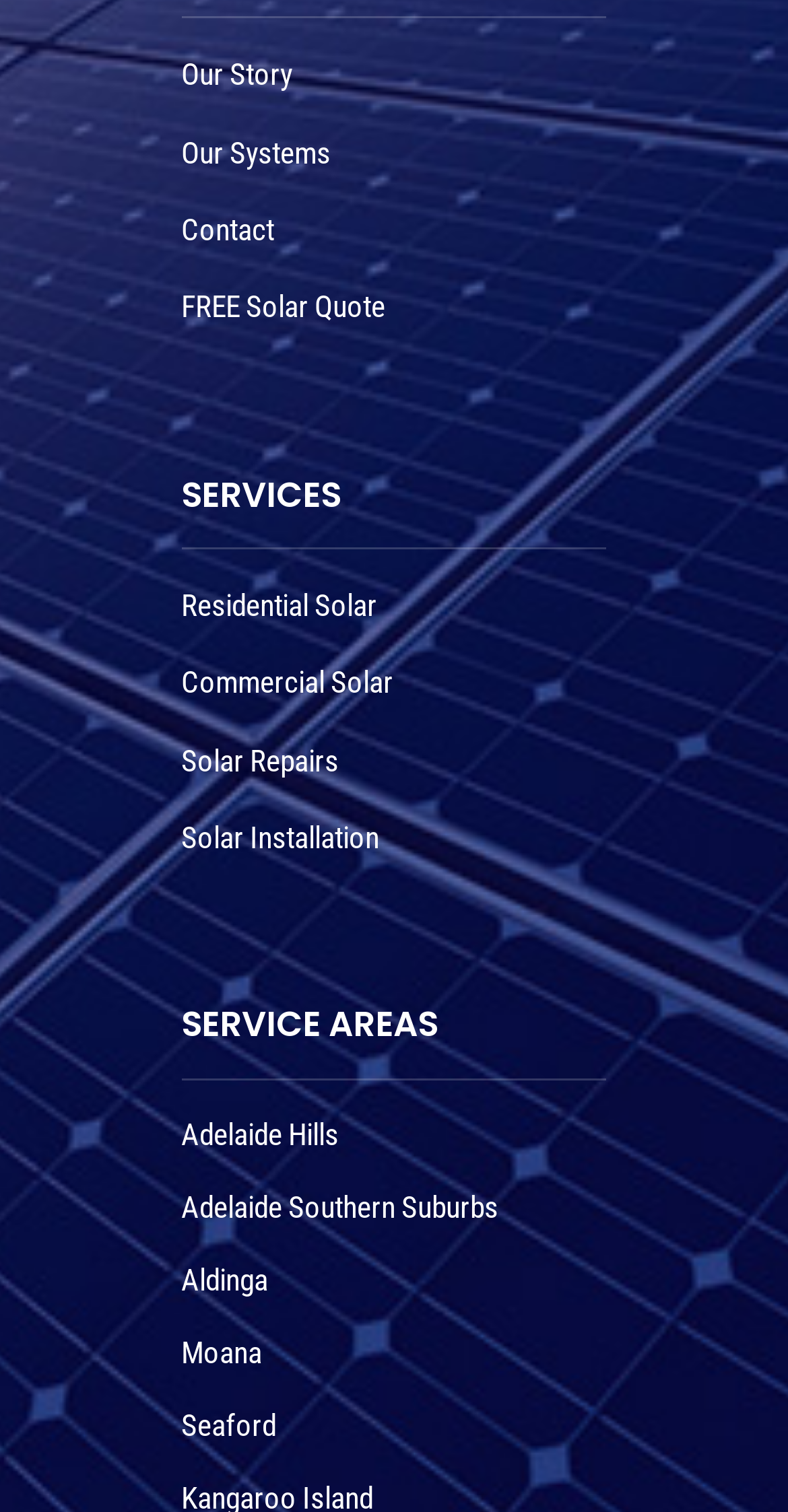Identify the bounding box coordinates of the area you need to click to perform the following instruction: "explore residential solar services".

[0.23, 0.389, 0.479, 0.413]